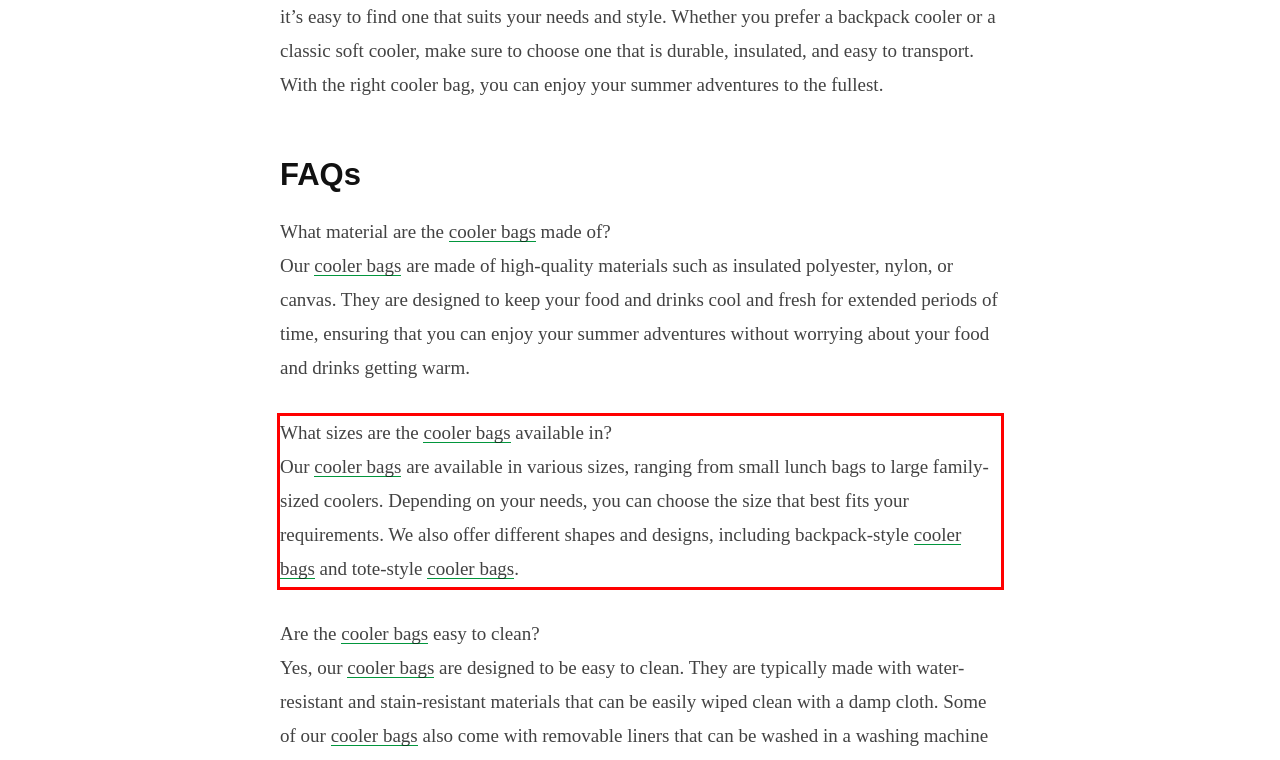Given a screenshot of a webpage, identify the red bounding box and perform OCR to recognize the text within that box.

What sizes are the cooler bags available in? Our cooler bags are available in various sizes, ranging from small lunch bags to large family-sized coolers. Depending on your needs, you can choose the size that best fits your requirements. We also offer different shapes and designs, including backpack-style cooler bags and tote-style cooler bags.